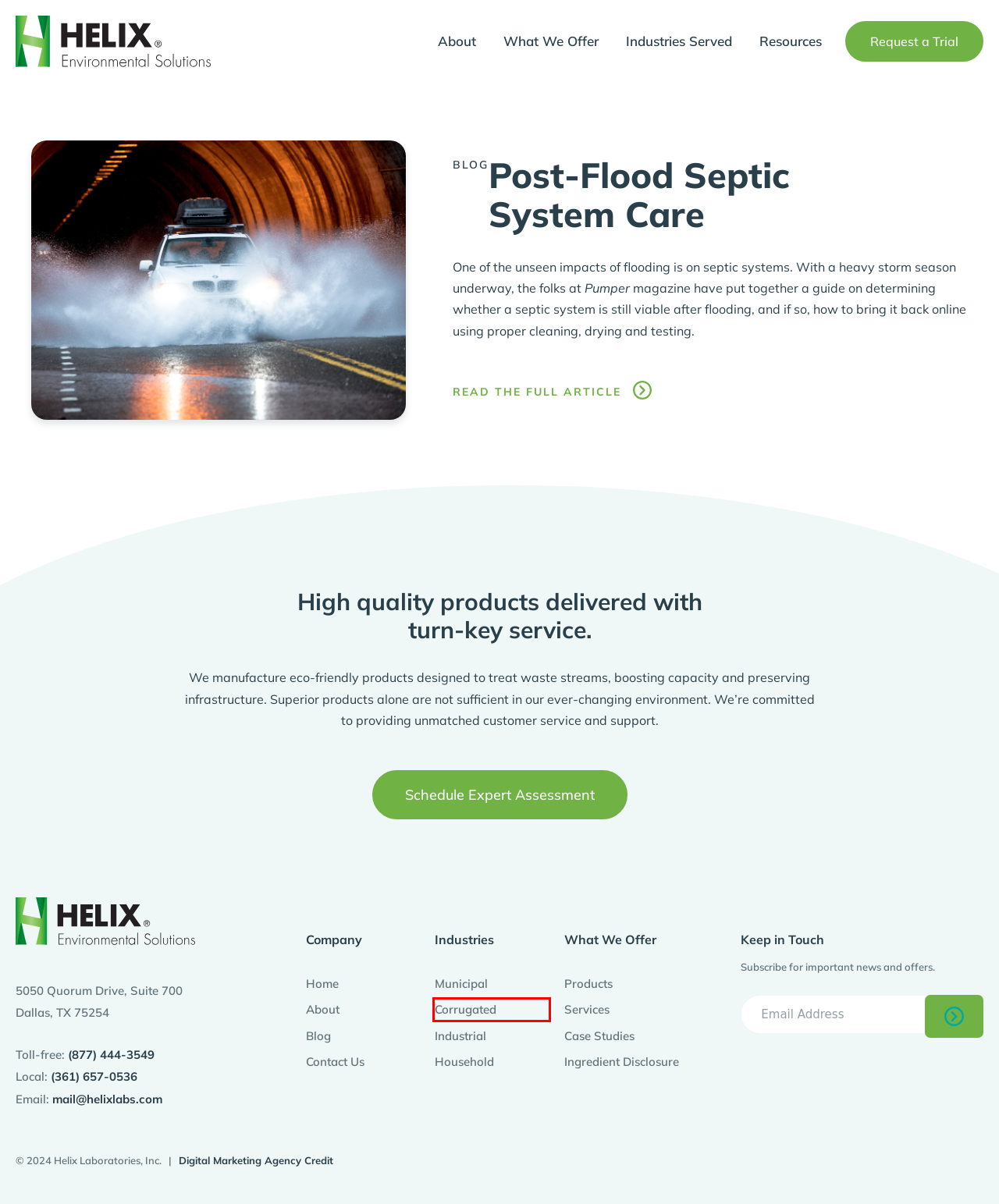Look at the given screenshot of a webpage with a red rectangle bounding box around a UI element. Pick the description that best matches the new webpage after clicking the element highlighted. The descriptions are:
A. Household Cleaning & Deodorizing | Helix Laboratories
B. Digital Marketing Agency in Portland, Oregon - Sproutbox™
C. Request a Trial | Helix Laboratories
D. Amid Hurricanes, Proper Care of Flooded Septic Systems Is… | Pumper
E. Environmental Solutions | Helix Laboratories
F. Corrugated Solutions | Helix Laboratories
G. Environmental Solution Services | Helix Laboratories
H. Municipal Environmental Solutions | Helix Laboratories

F